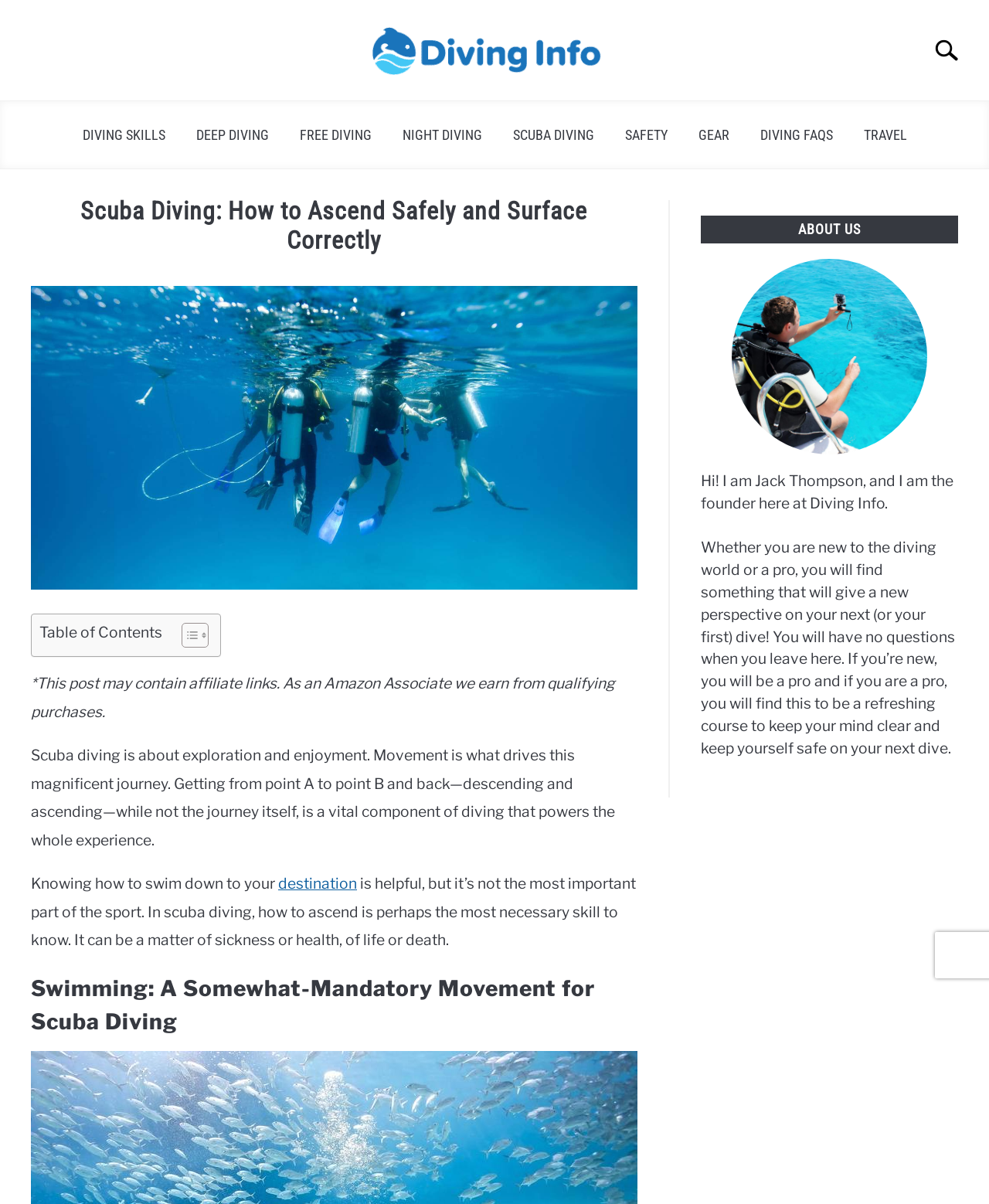With reference to the image, please provide a detailed answer to the following question: What is the purpose of the search function?

The search function is likely used to help users quickly find specific content or information on the webpage. It allows users to enter keywords or phrases and retrieve relevant results.